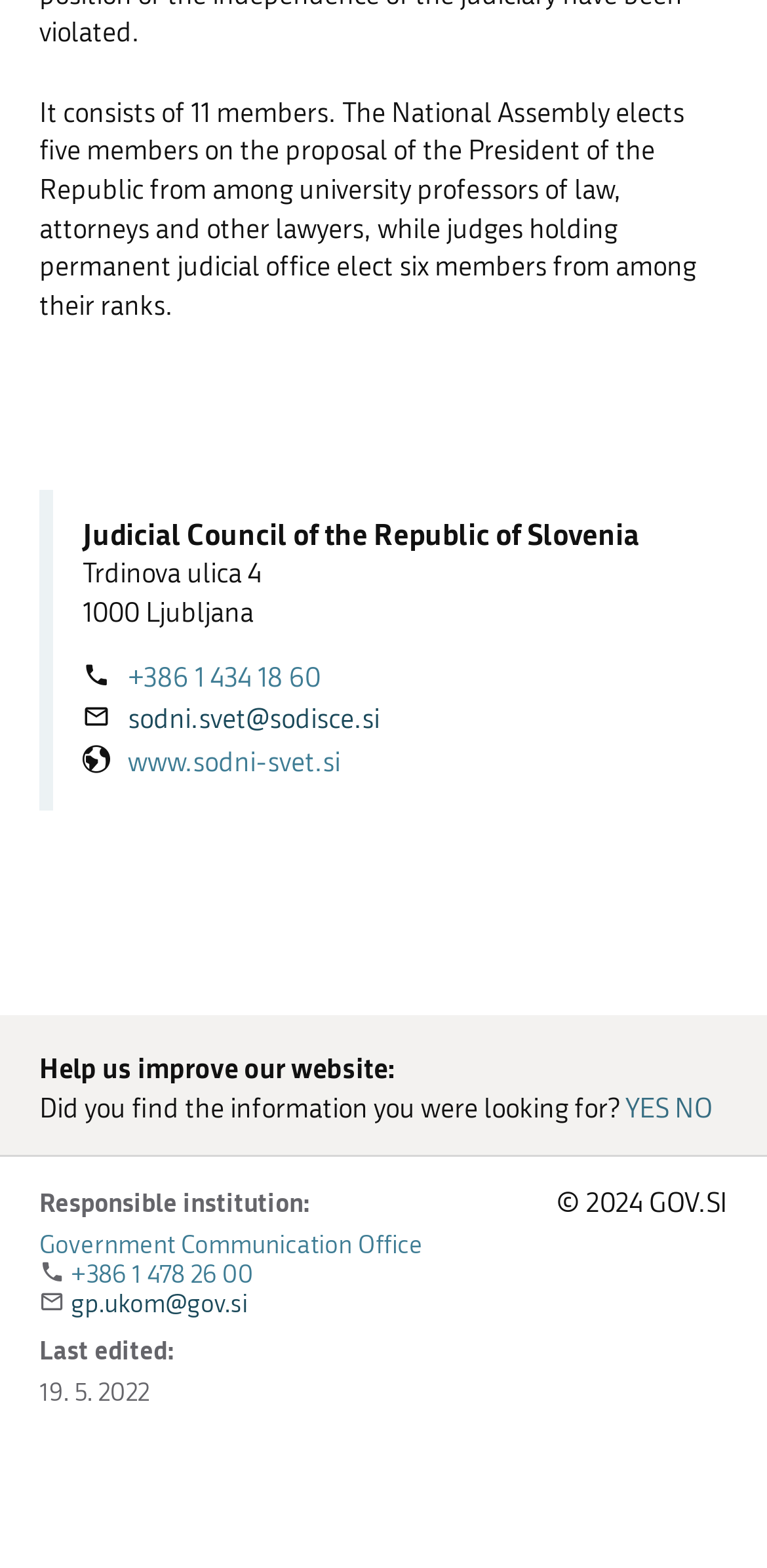Bounding box coordinates are specified in the format (top-left x, top-left y, bottom-right x, bottom-right y). All values are floating point numbers bounded between 0 and 1. Please provide the bounding box coordinate of the region this sentence describes: +386 1 434 18 60

[0.167, 0.421, 0.418, 0.443]